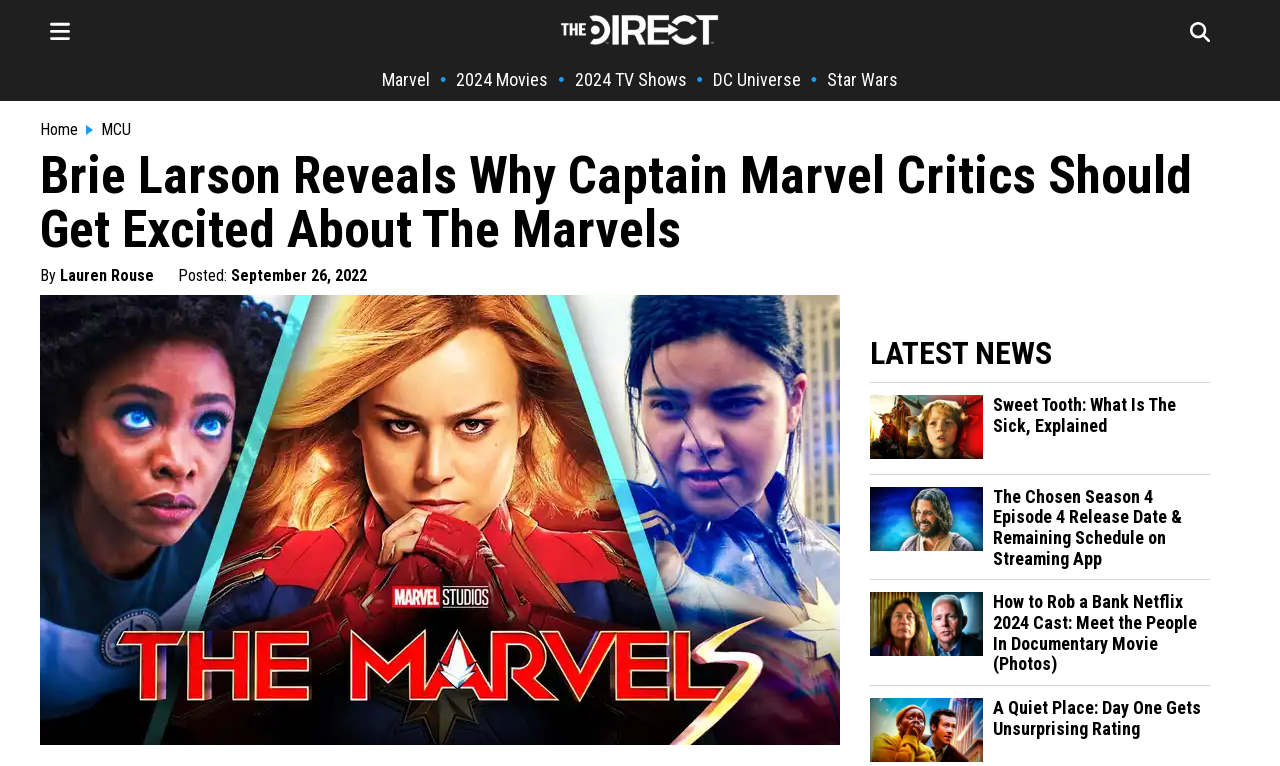Please identify the bounding box coordinates of the clickable area that will allow you to execute the instruction: "Read about Sweet Tooth".

[0.68, 0.581, 0.768, 0.603]